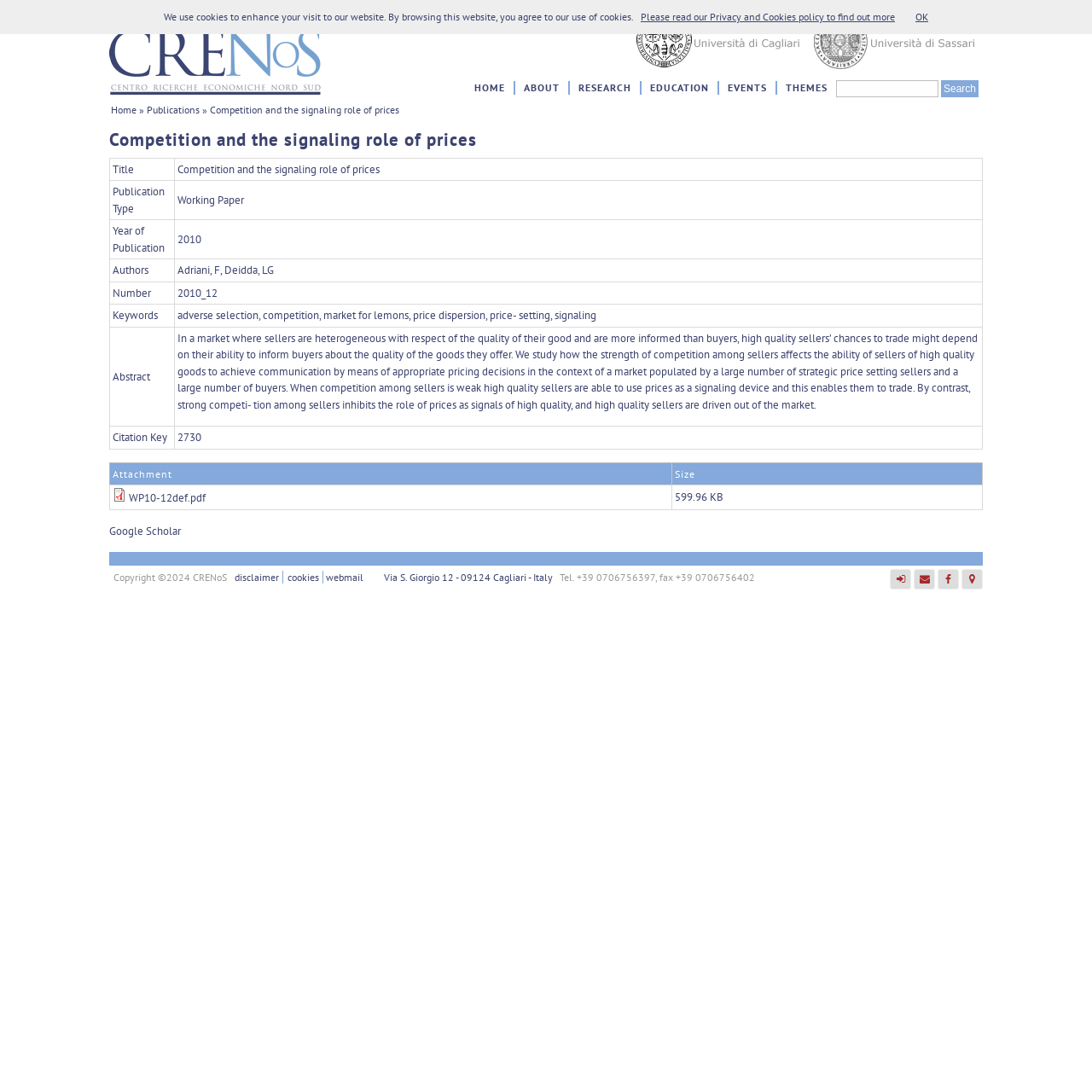Indicate the bounding box coordinates of the element that needs to be clicked to satisfy the following instruction: "Visit University of Cagliari website". The coordinates should be four float numbers between 0 and 1, i.e., [left, top, right, bottom].

[0.579, 0.058, 0.741, 0.073]